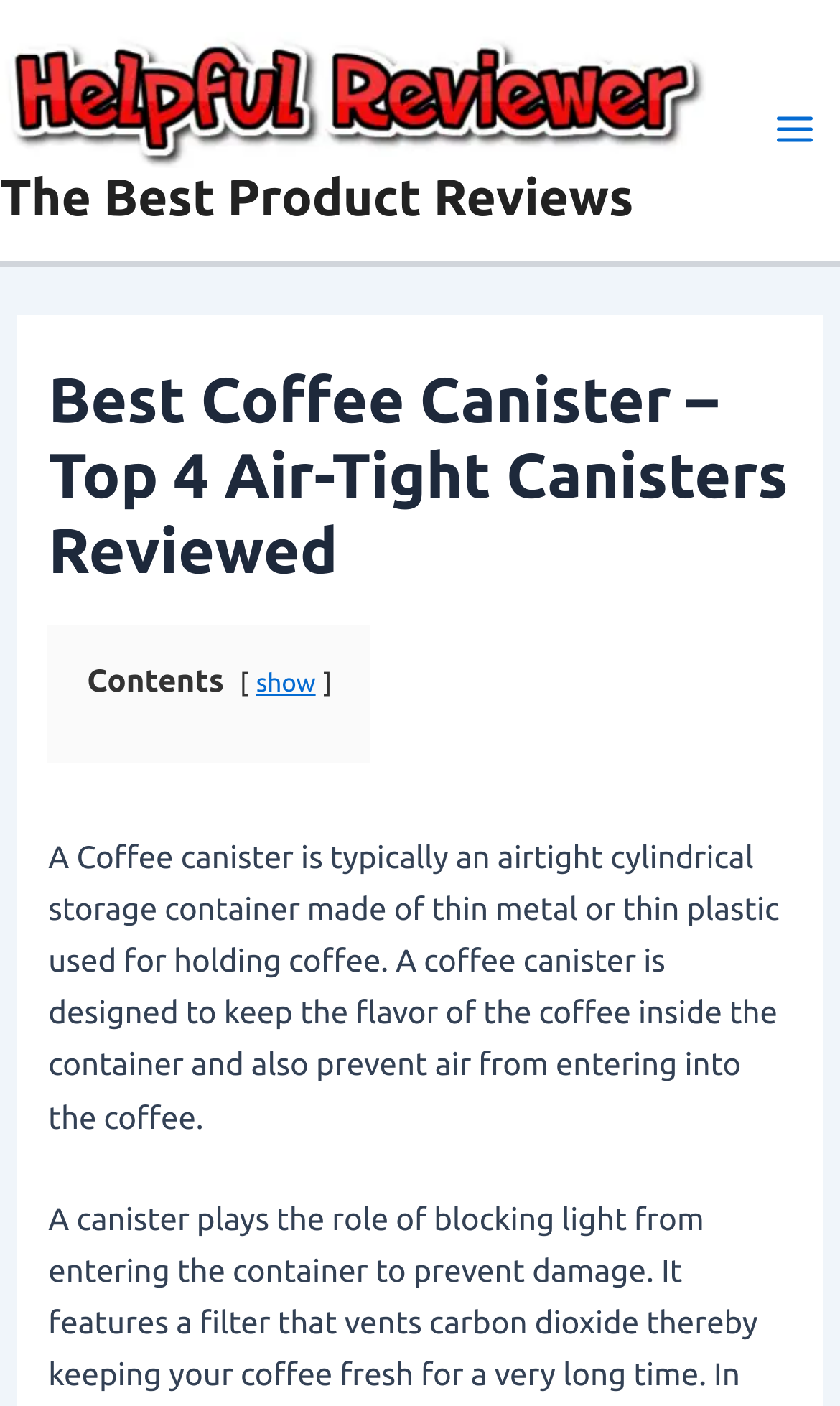What is the main topic of the webpage?
Please provide a single word or phrase answer based on the image.

coffee canister